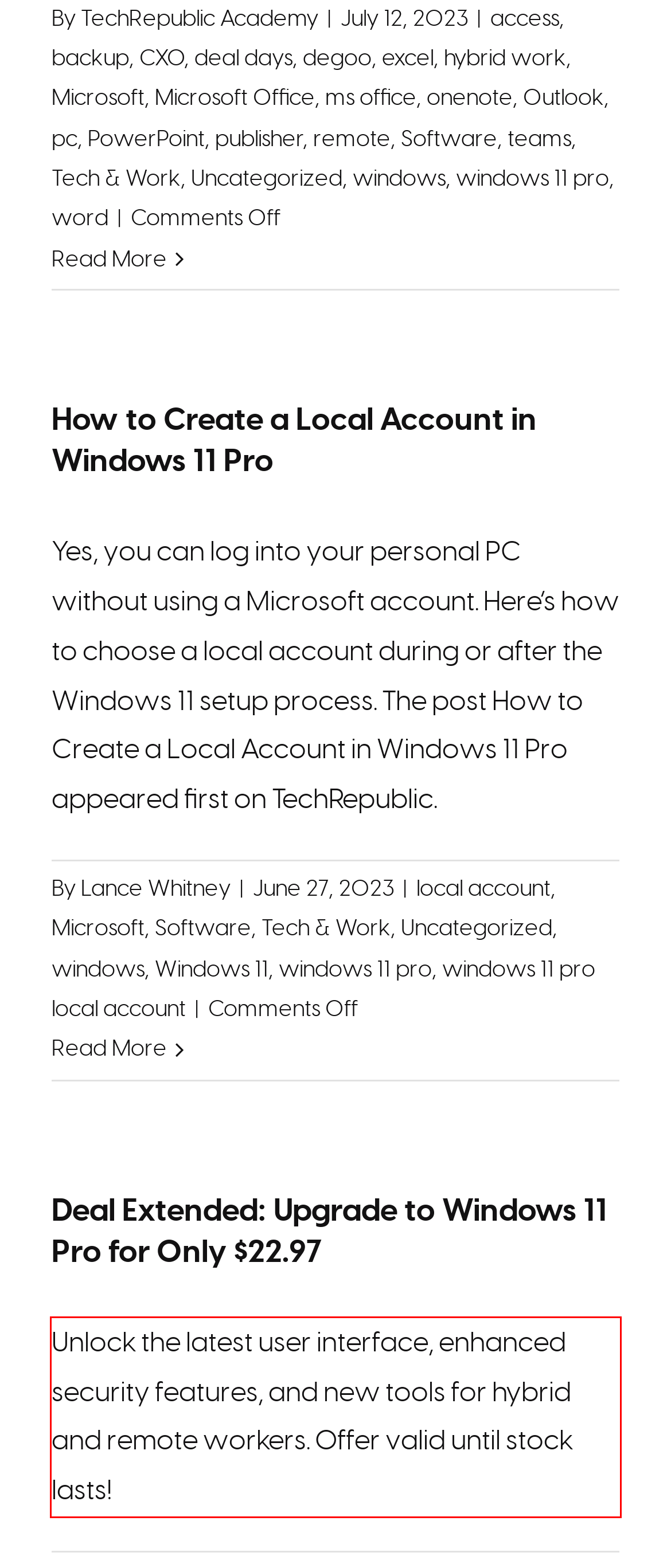Examine the screenshot of the webpage, locate the red bounding box, and generate the text contained within it.

Unlock the latest user interface, enhanced security features, and new tools for hybrid and remote workers. Offer valid until stock lasts!